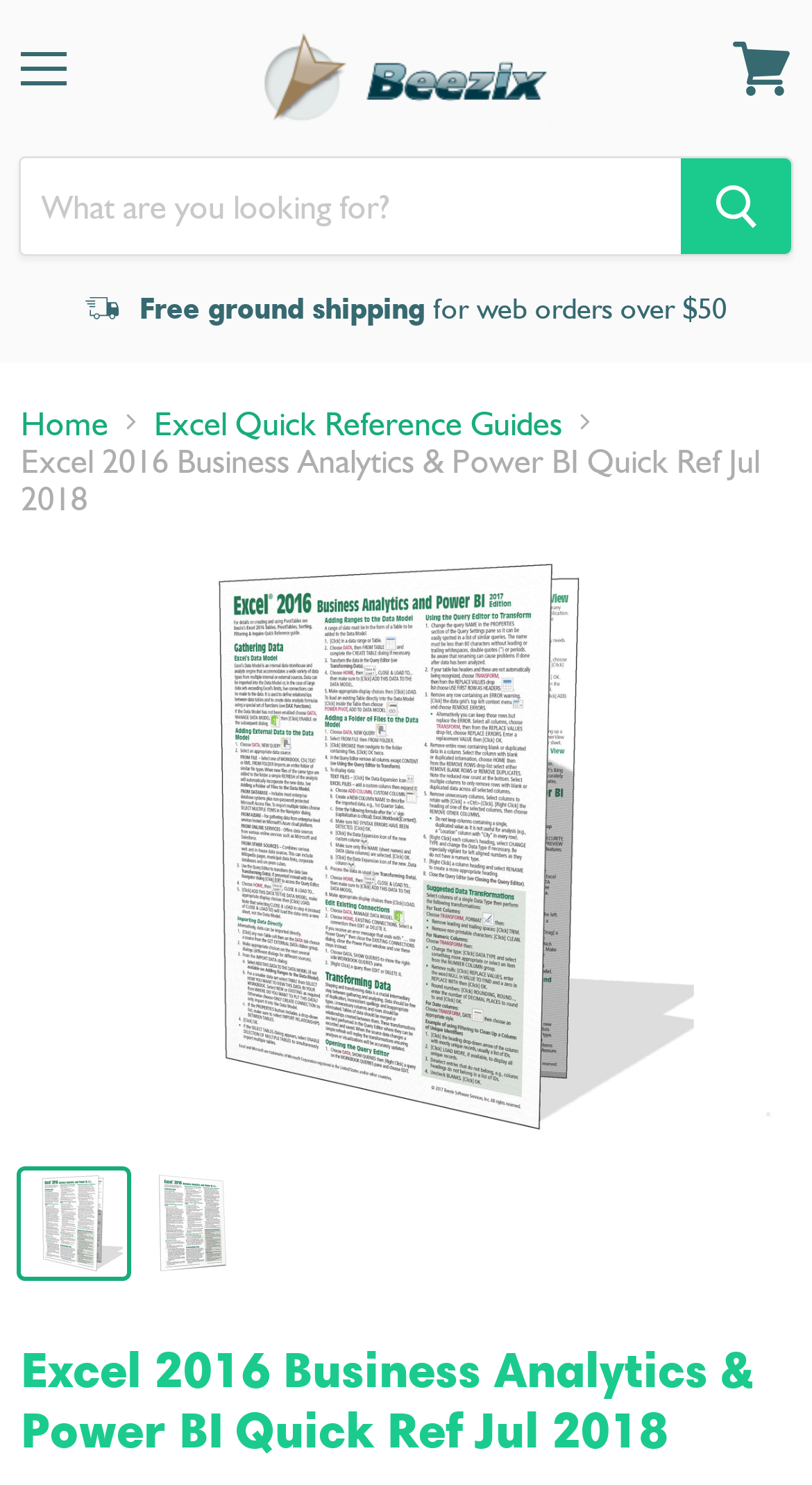Provide a brief response to the question below using a single word or phrase: 
How many navigation sections are there?

3